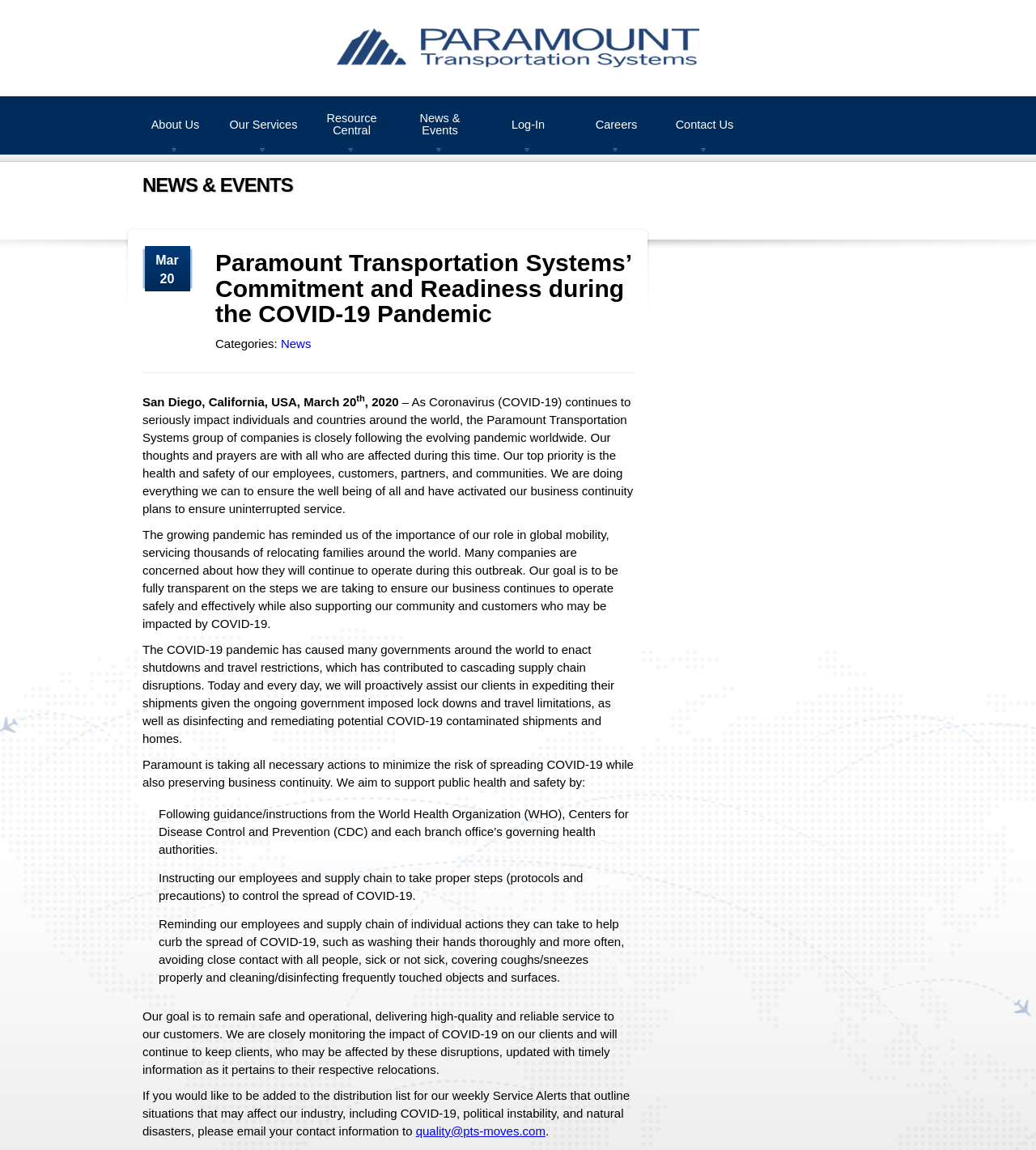Determine the bounding box for the UI element as described: "Contact Us". The coordinates should be represented as four float numbers between 0 and 1, formatted as [left, top, right, bottom].

[0.638, 0.085, 0.723, 0.132]